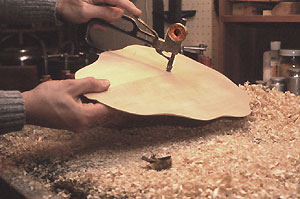What type of instrument is being made?
Kindly answer the question with as much detail as you can.

The caption specifically mentions that the craftsman is working on the back of an Orpharion, a historical string instrument, which is notable for its unique construction and historical significance in lute music.